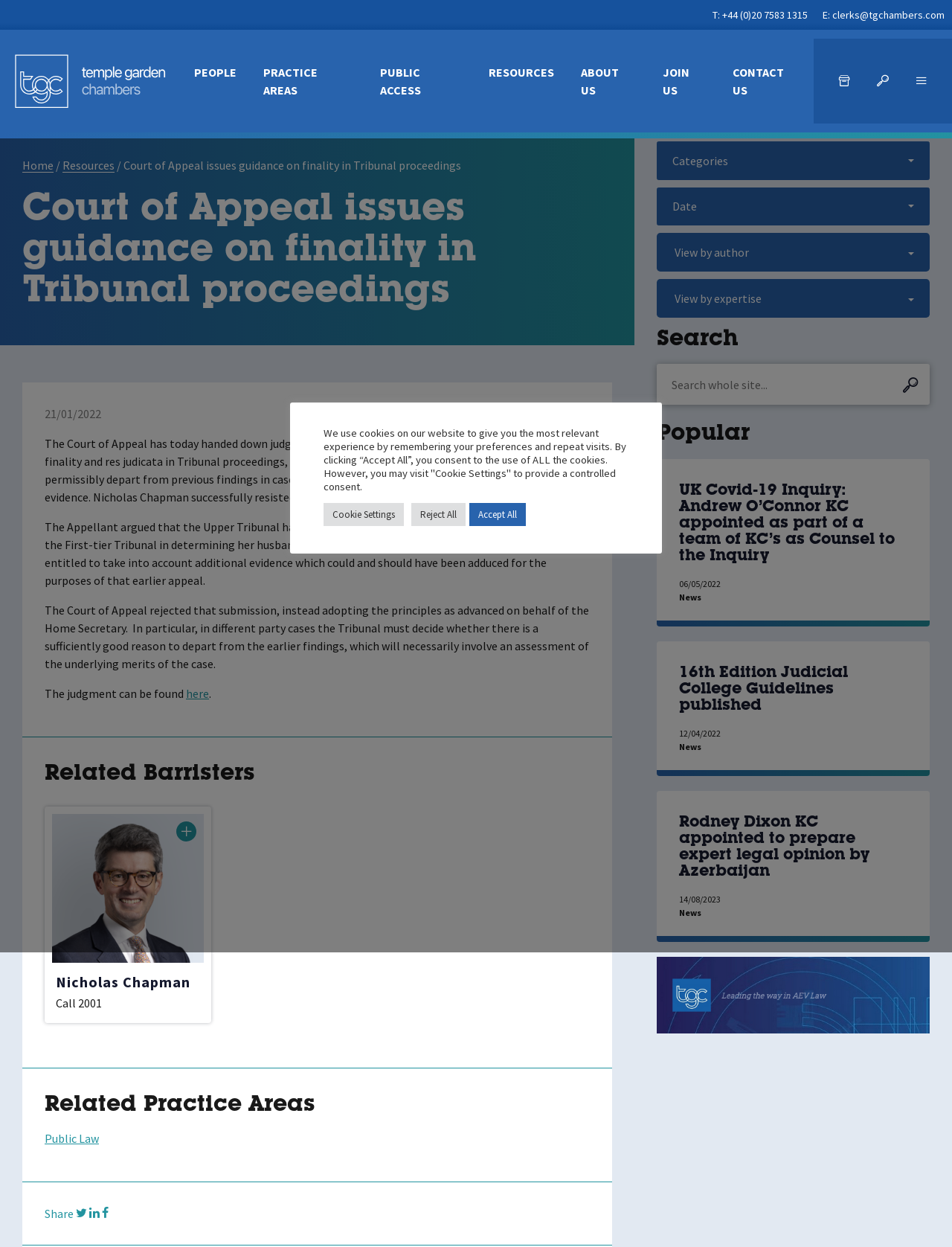Provide a comprehensive description of the webpage.

This webpage is about Temple Garden Chambers, a leading common law set. At the top, there is a navigation menu with links to "PEOPLE", "PRACTICE AREAS", "PUBLIC ACCESS", "RESOURCES", "ABOUT US", "JOIN US", and "CONTACT US". Below this menu, there is a section with the title "Court of Appeal issues guidance on finality in Tribunal proceedings" and a brief description of the judgment. 

To the left of this section, there is a sidebar with links to "Home", "Resources", and a search bar. Below the search bar, there are filters to view news by author, expertise, and date. There is also a "Popular" section with links to recent news articles.

The main content of the webpage is divided into three sections. The first section describes the Court of Appeal's judgment, including the principles of finality and res judicata in Tribunal proceedings. The second section is titled "Related Barristers" and lists Nicholas Chapman, who successfully resisted the appeal on behalf of the Home Secretary. The third section is titled "Related Practice Areas" and lists "Public Law".

At the bottom of the webpage, there is a section with links to recent news articles, including "UK Covid-19 Inquiry: Andrew O’Connor KC appointed as part of a team of KC’s as Counsel to the Inquiry", "16th Edition Judicial College Guidelines published", and "Rodney Dixon KC appointed to prepare expert legal opinion by Azerbaijan". There is also a cookie consent banner with buttons to accept or reject all cookies, as well as a link to cookie settings.